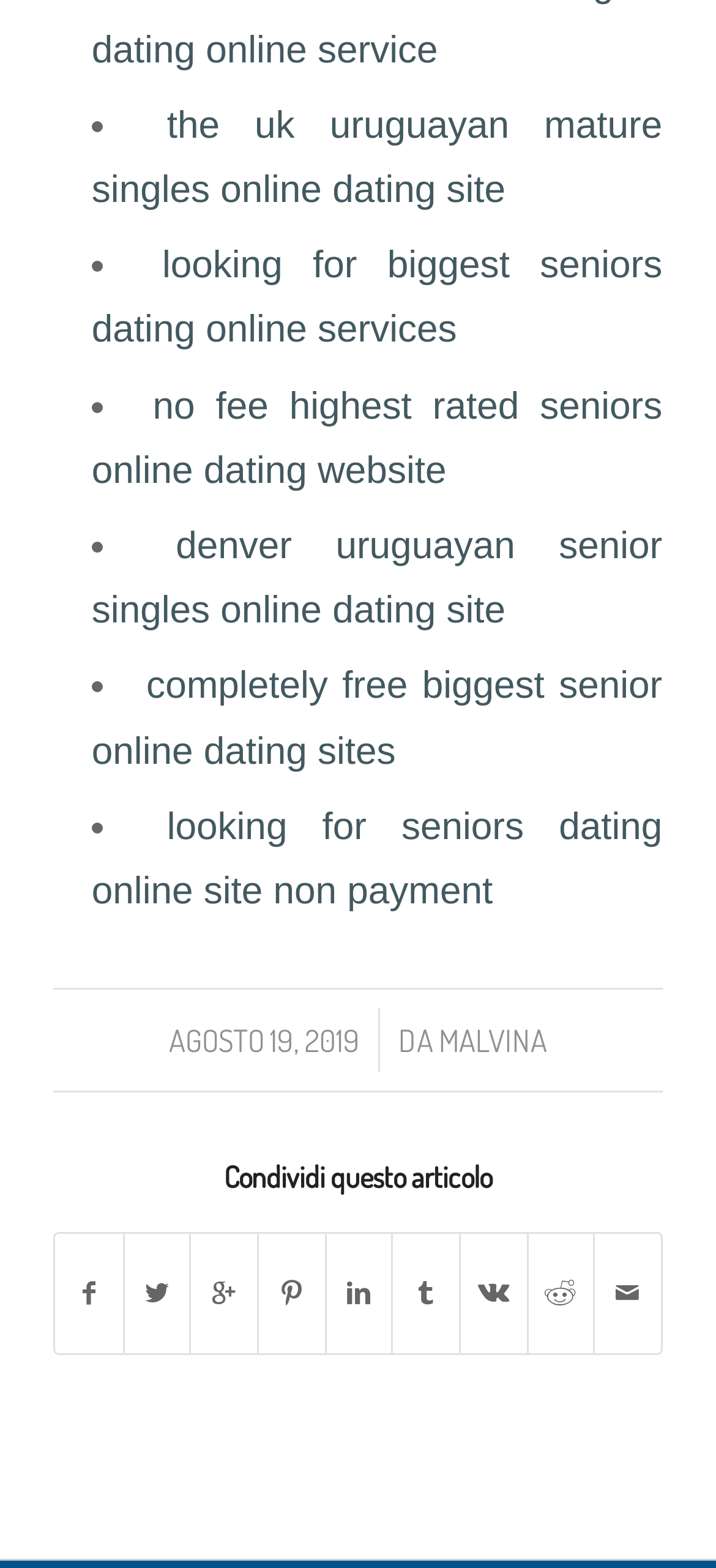How many hidden links are there?
Refer to the image and answer the question using a single word or phrase.

8